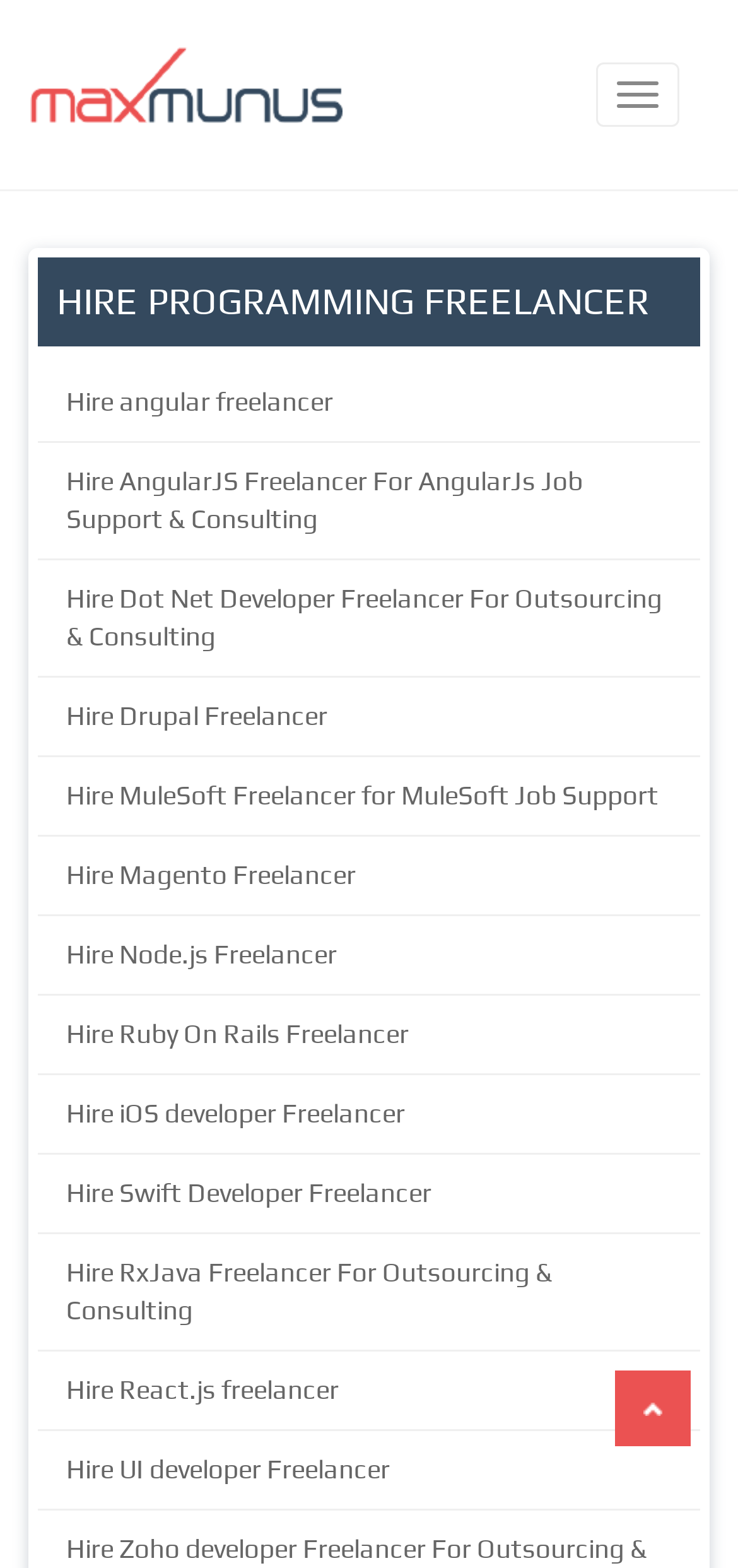Provide a brief response to the question below using one word or phrase:
How many freelancer types are listed?

20